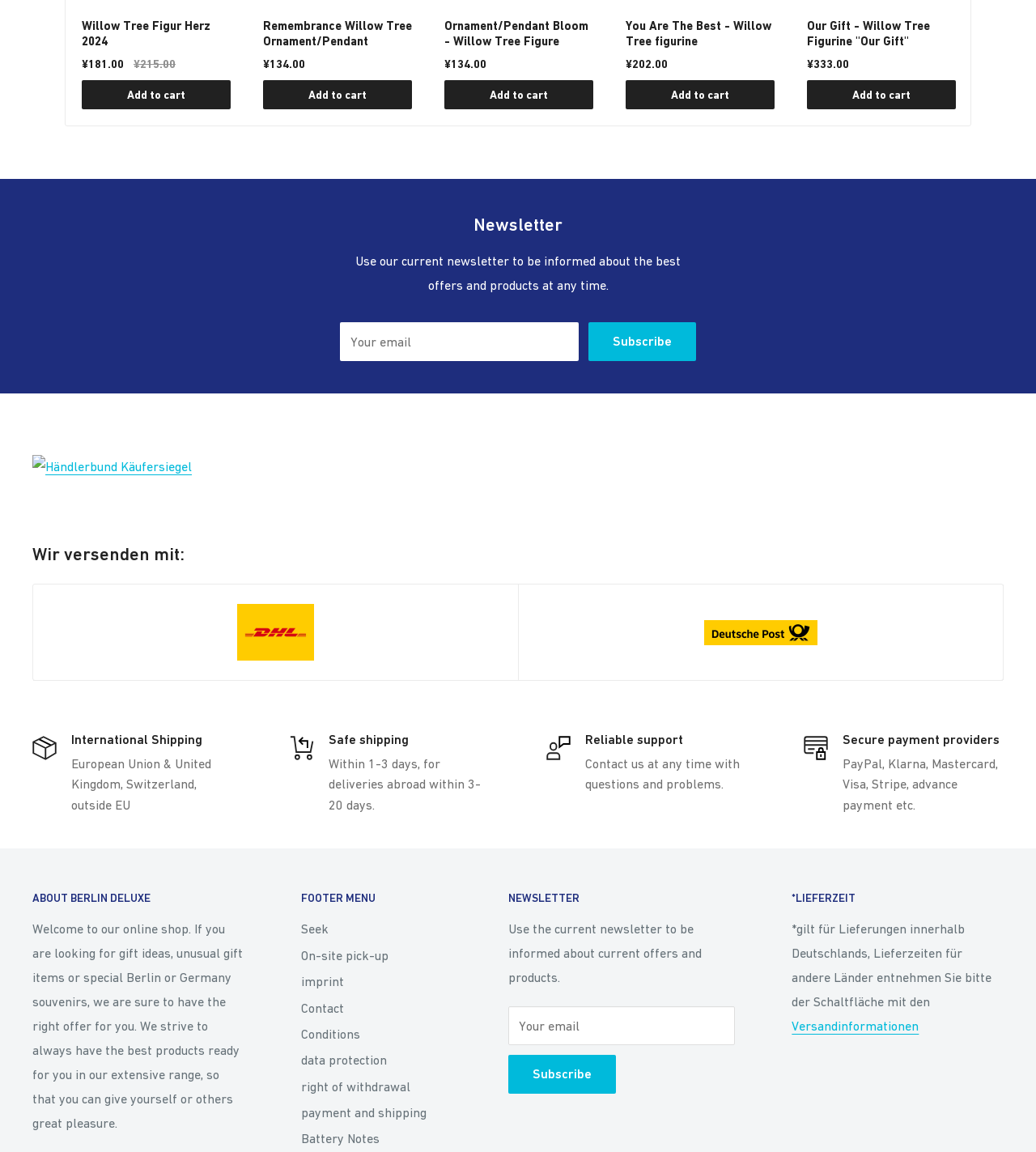What is the purpose of the newsletter?
Utilize the image to construct a detailed and well-explained answer.

The purpose of the newsletter can be inferred from the text below the 'Newsletter' heading, which states 'Use our current newsletter to be informed about the best offers and products at any time.'